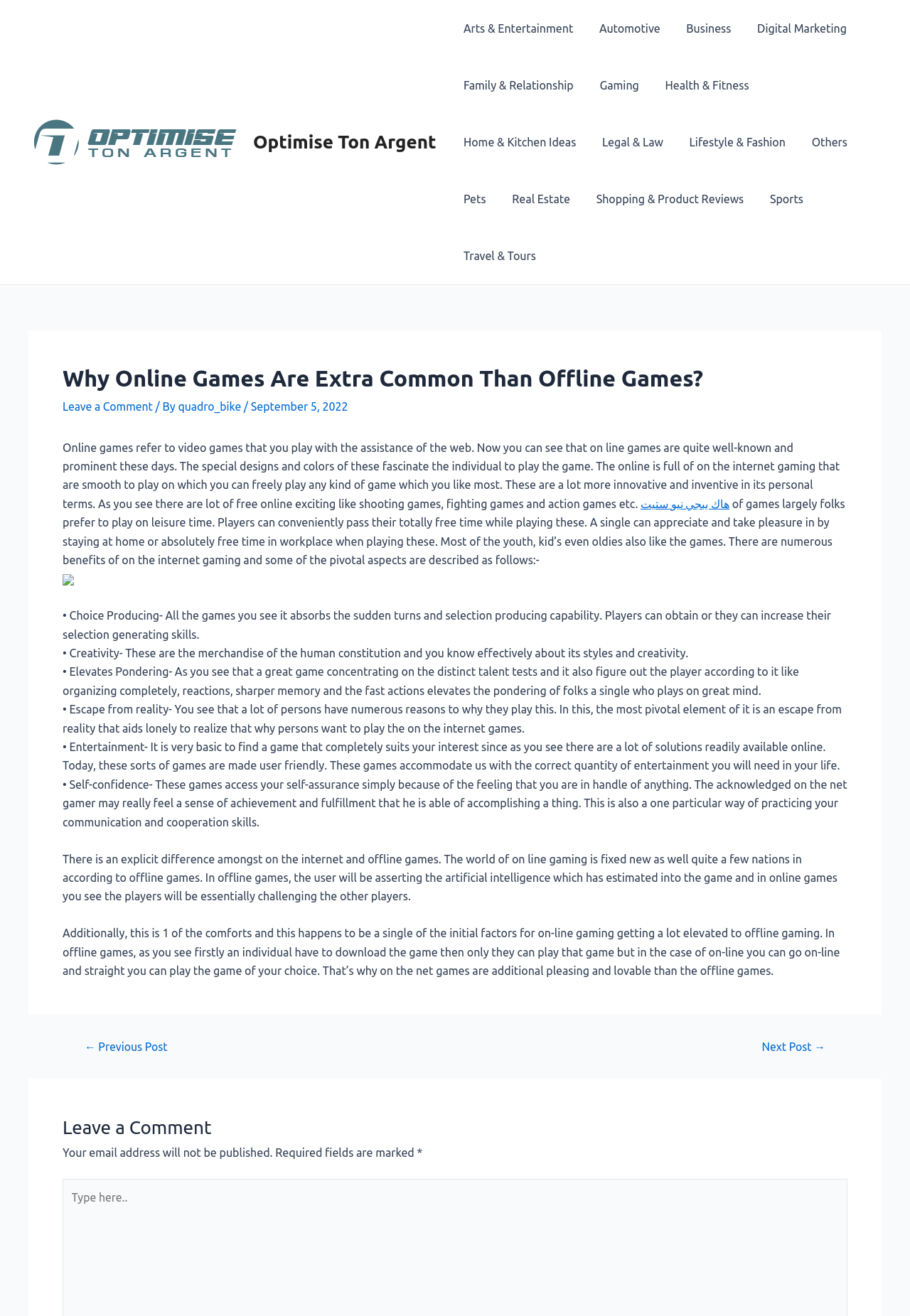Extract the bounding box coordinates for the UI element described as: "Gaming".

[0.641, 0.043, 0.709, 0.086]